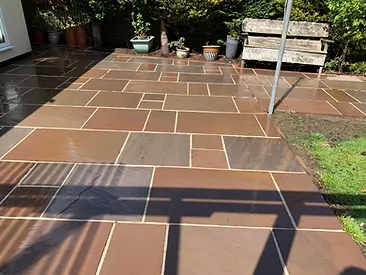Is the patio well-maintained?
From the screenshot, provide a brief answer in one word or phrase.

Yes